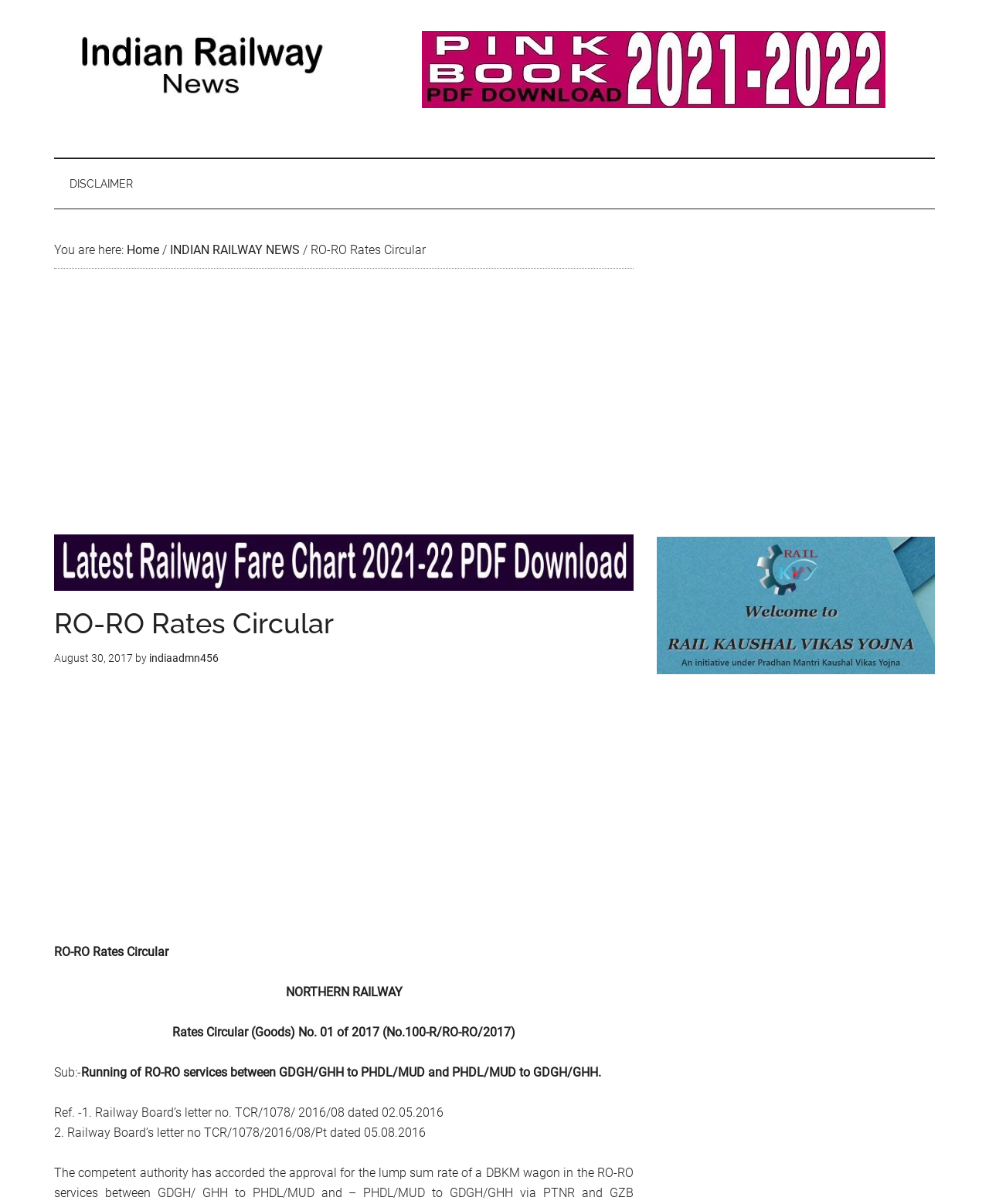Can you show the bounding box coordinates of the region to click on to complete the task described in the instruction: "Check the 'NORTHERN RAILWAY' information"?

[0.289, 0.818, 0.407, 0.83]